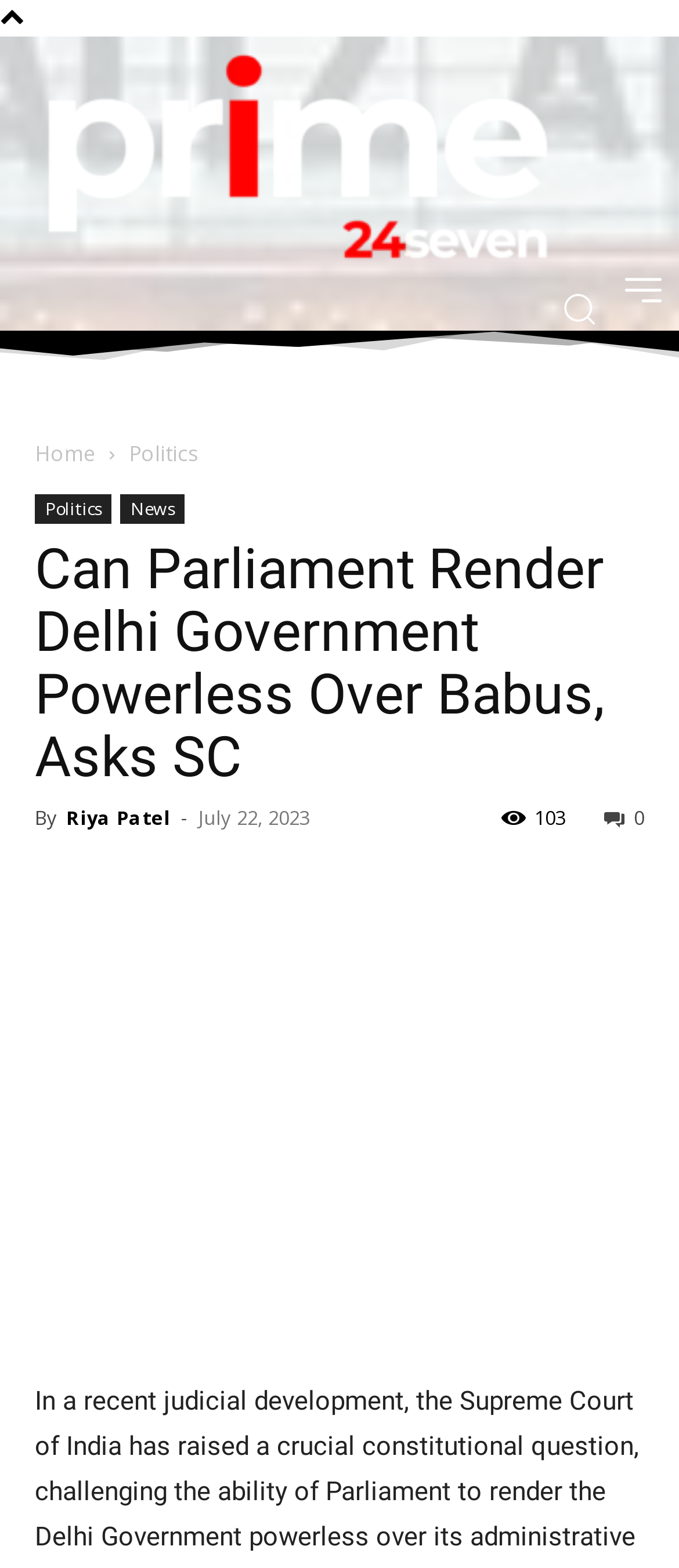Please identify the bounding box coordinates of the element's region that I should click in order to complete the following instruction: "View the Supreme Court news". The bounding box coordinates consist of four float numbers between 0 and 1, i.e., [left, top, right, bottom].

[0.051, 0.624, 0.949, 0.85]